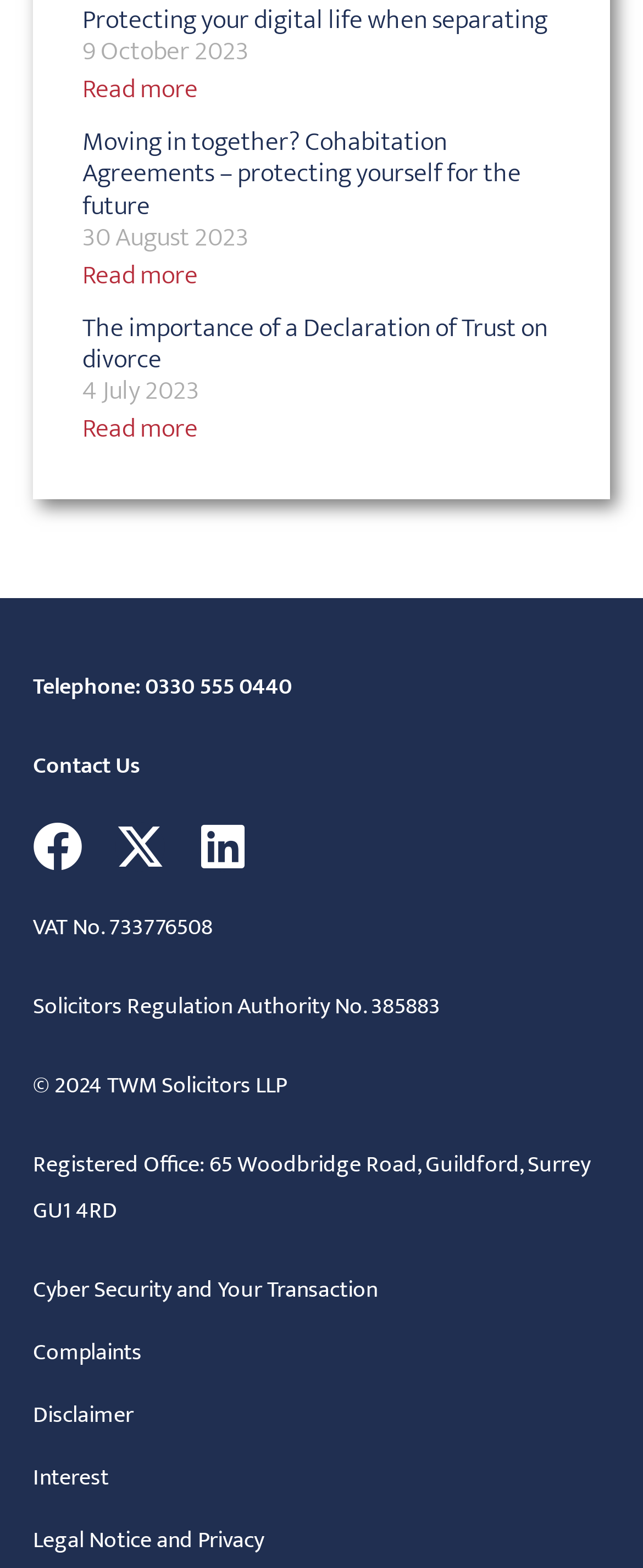Could you find the bounding box coordinates of the clickable area to complete this instruction: "Contact Us"?

[0.051, 0.476, 0.218, 0.5]